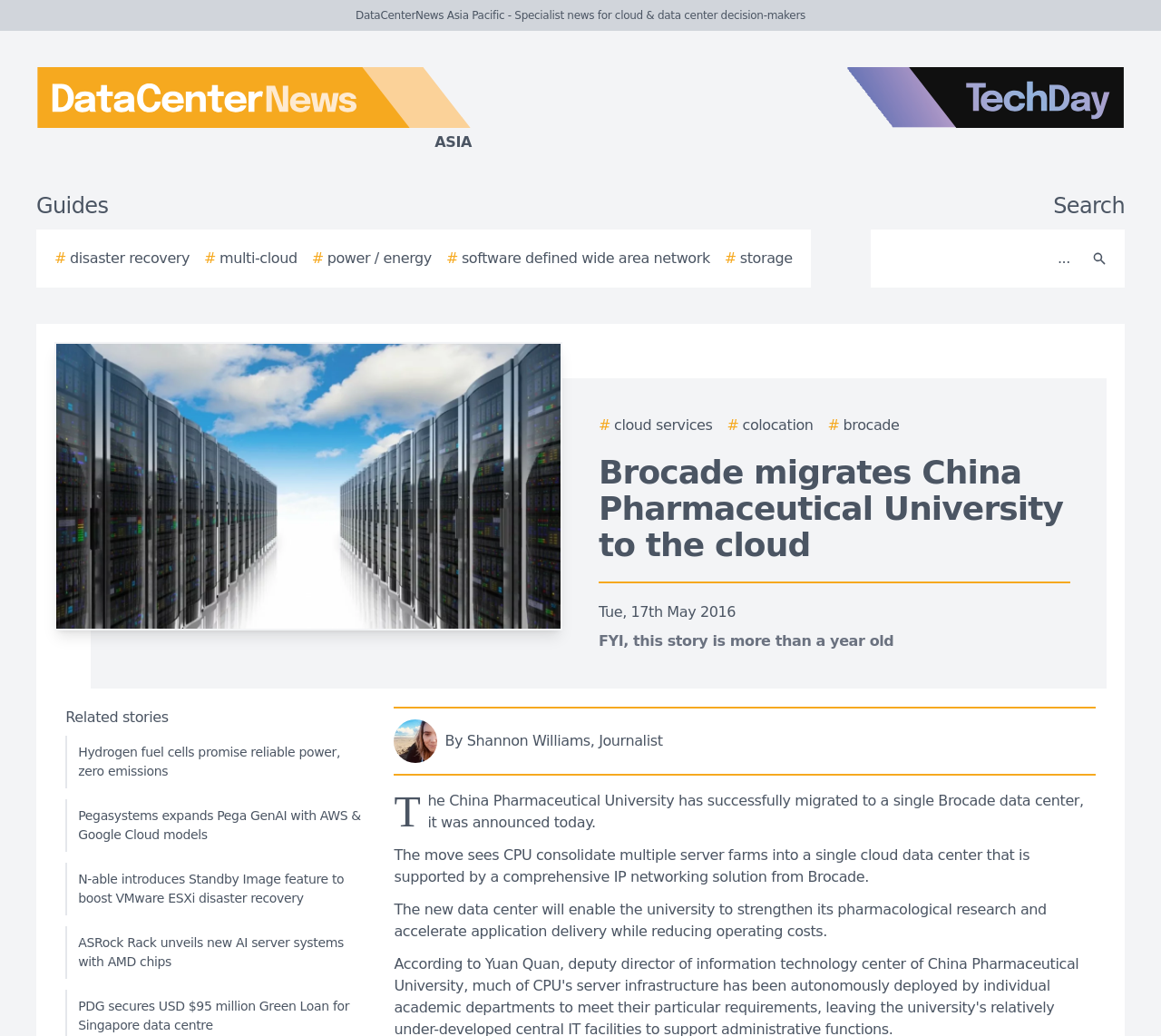What is the name of the company providing the IP networking solution?
Give a single word or phrase as your answer by examining the image.

Brocade